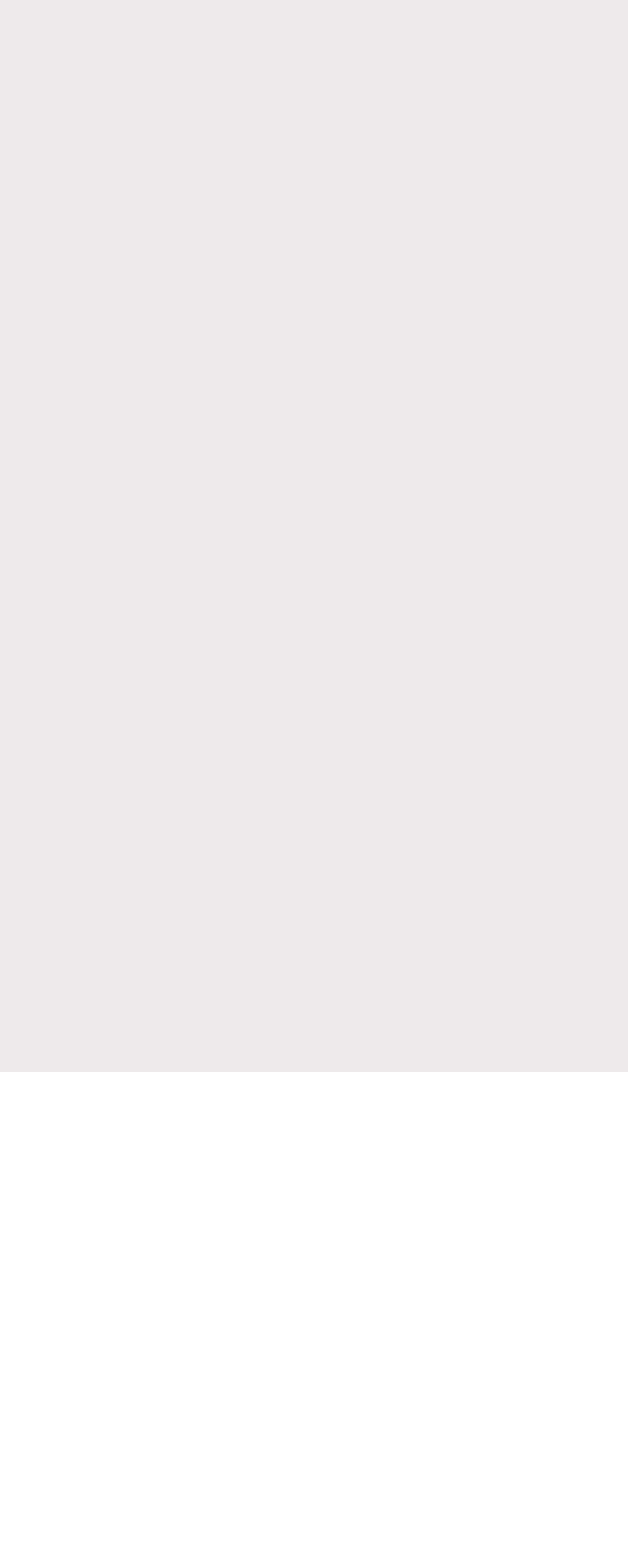Locate the bounding box coordinates of the clickable element to fulfill the following instruction: "Open main menu". Provide the coordinates as four float numbers between 0 and 1 in the format [left, top, right, bottom].

None